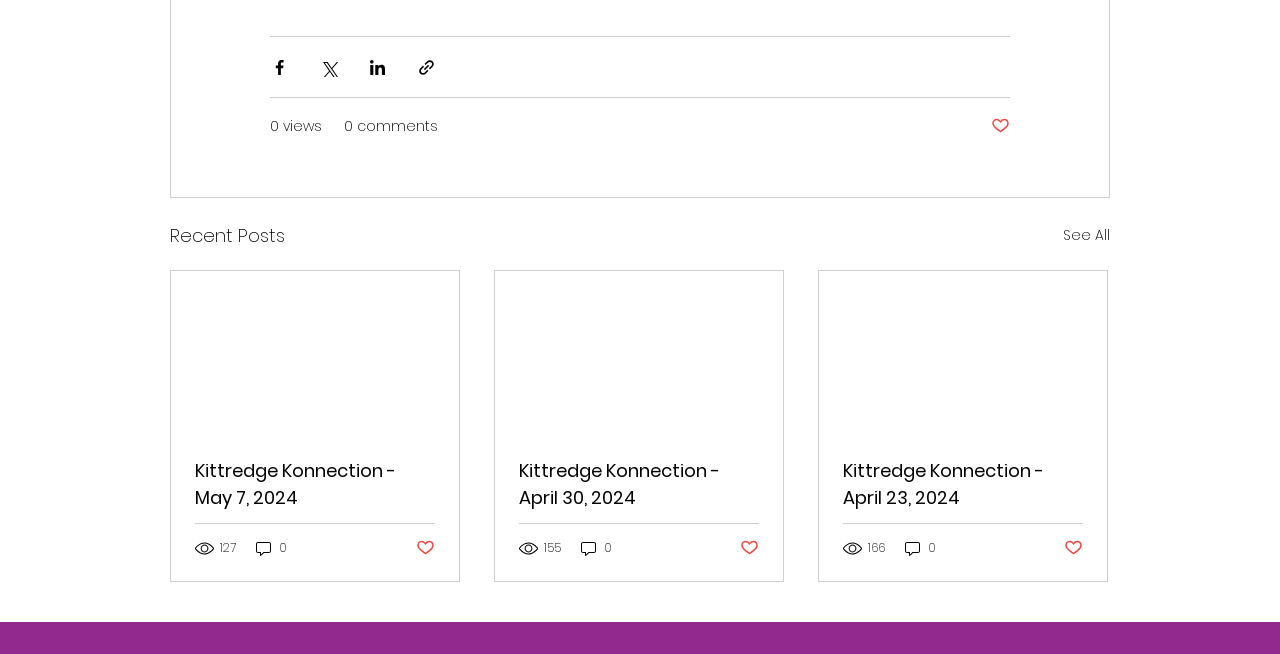Identify the bounding box for the described UI element. Provide the coordinates in (top-left x, top-left y, bottom-right x, bottom-right y) format with values ranging from 0 to 1: 127

[0.152, 0.823, 0.186, 0.852]